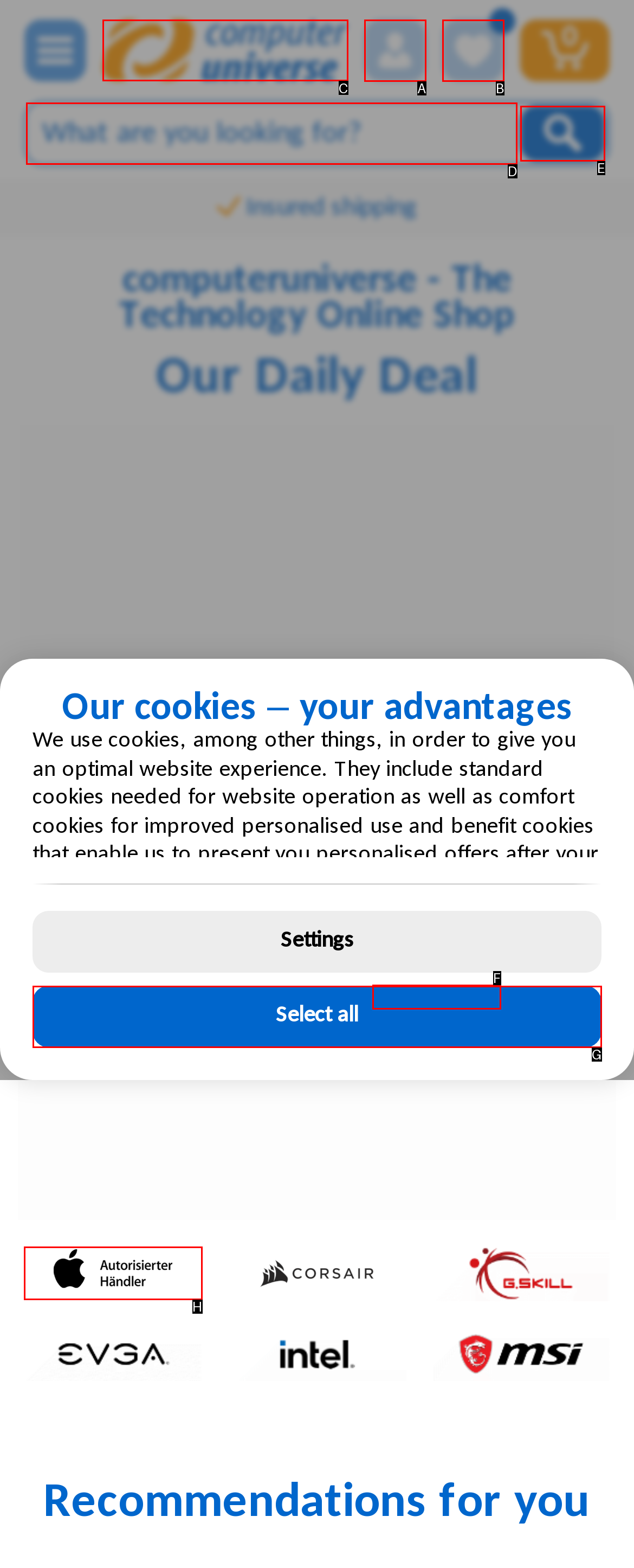Determine the letter of the UI element that will complete the task: Select a location
Reply with the corresponding letter.

None